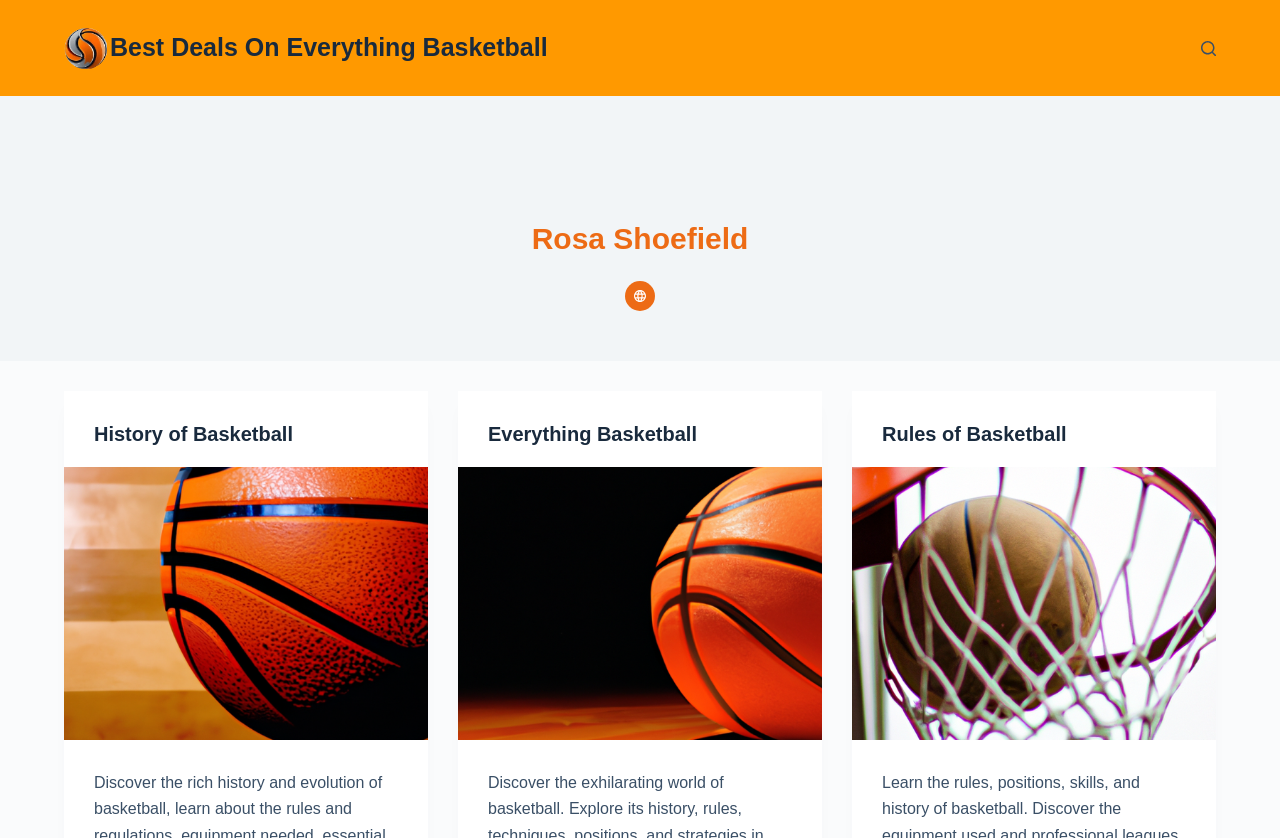What is the text on the button at the top-right corner? Refer to the image and provide a one-word or short phrase answer.

Search